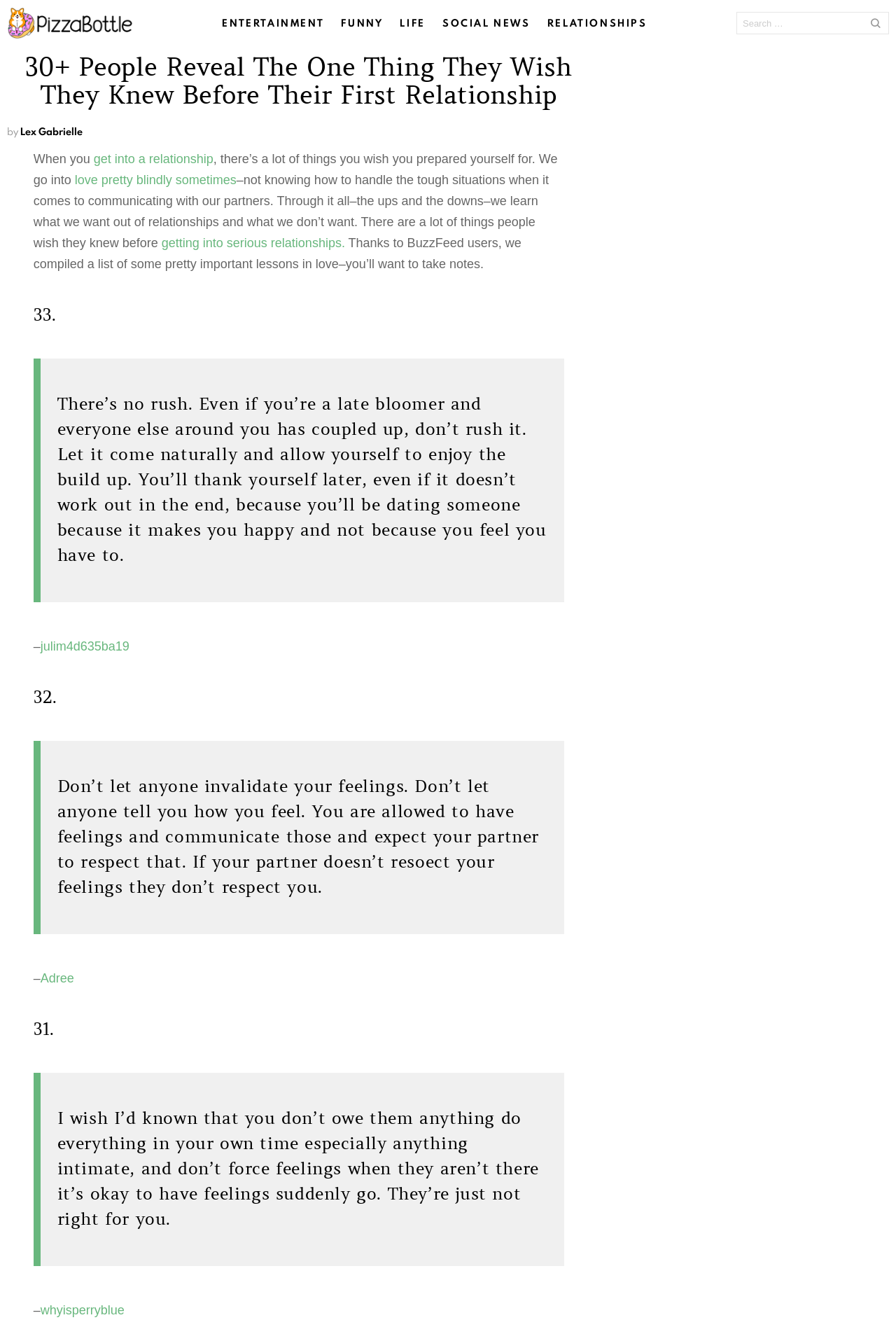Create a detailed narrative describing the layout and content of the webpage.

This webpage appears to be an article discussing relationships, specifically what people wish they knew before their first relationship. The title of the article is "30+ People Reveal The One Thing They Wish They Knew Before Their First Relationship". 

At the top of the page, there are several links to different categories, including "ENTERTAINMENT", "FUNNY", "LIFE", "SOCIAL NEWS", and "RELATIONSHIPS". There is also a search bar with a button on the right side. 

Below the title, there is a brief introduction to the article, which explains that people often go into relationships without being prepared for the challenges that come with them. The article then presents a list of lessons learned from BuzzFeed users, with each lesson presented as a numbered blockquote. 

There are at least three blockquotes on the page, each with a heading indicating the number of the lesson (e.g. "33.", "32.", "31."). The blockquotes contain quotes from individuals, with their usernames provided at the end of each quote. The quotes offer advice and insights on relationships, such as not rushing into things, respecting each other's feelings, and not feeling obligated to do things you're not comfortable with.